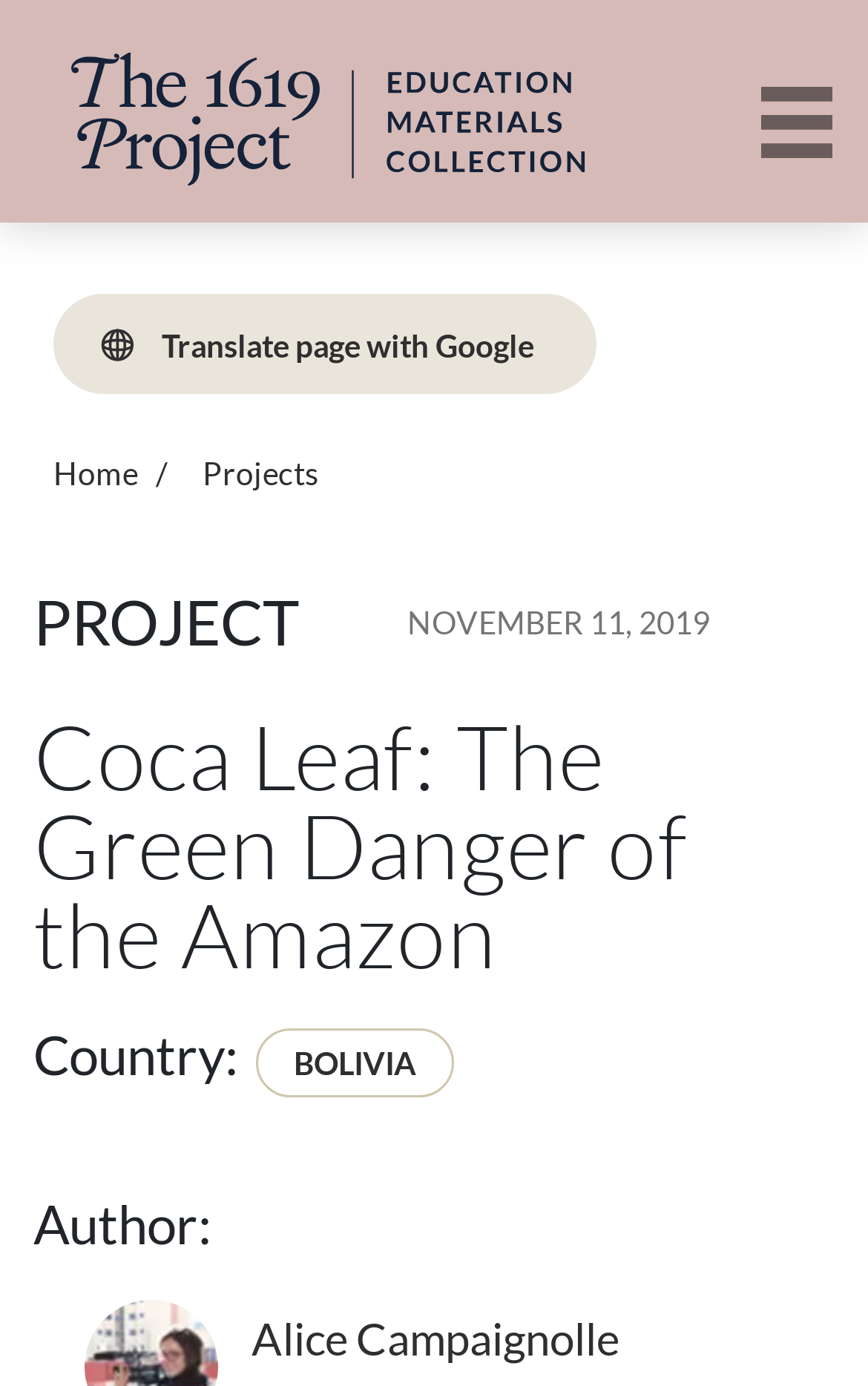What is the type of navigation menu? Using the information from the screenshot, answer with a single word or phrase.

Main Menu Navigation